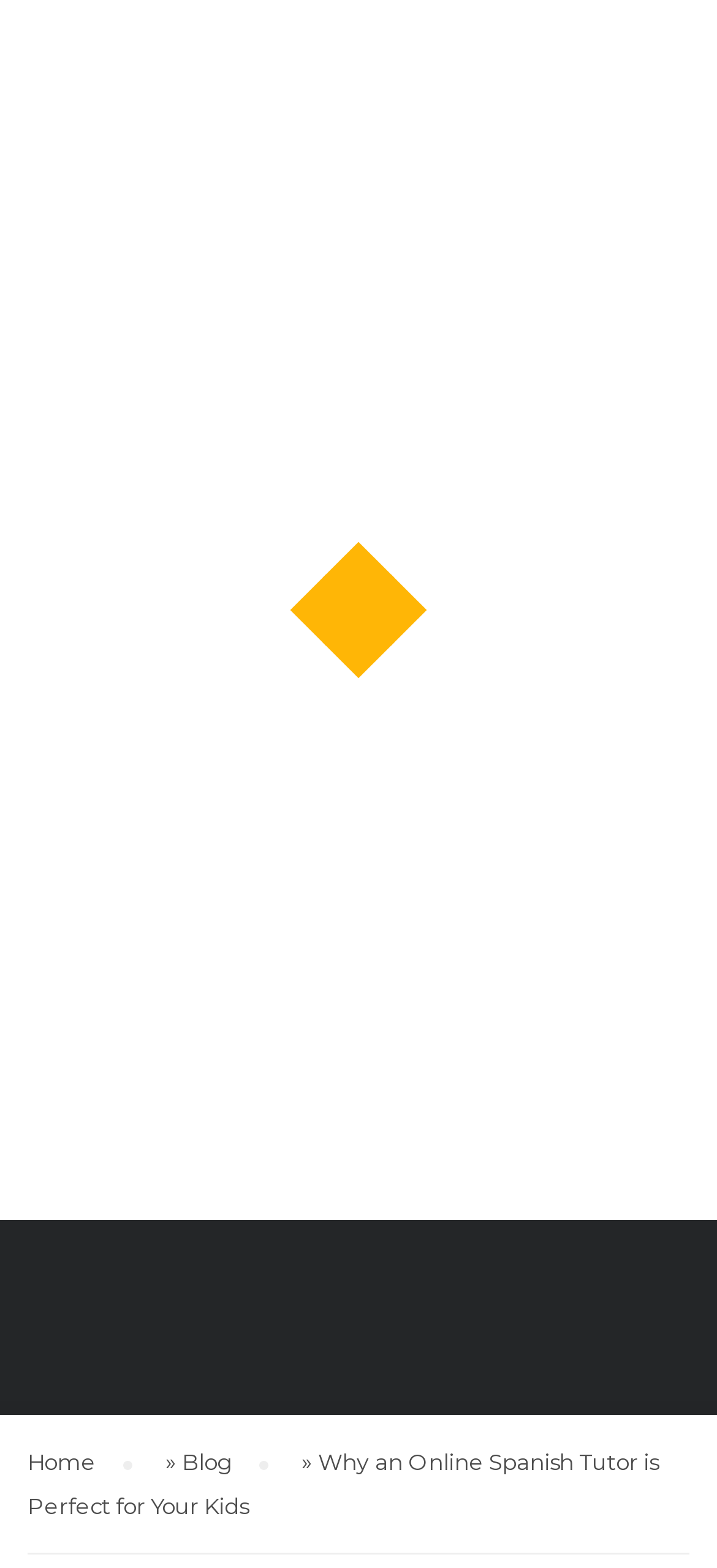Based on the element description "title="Hola Everyone -"", predict the bounding box coordinates of the UI element.

[0.038, 0.183, 0.308, 0.37]